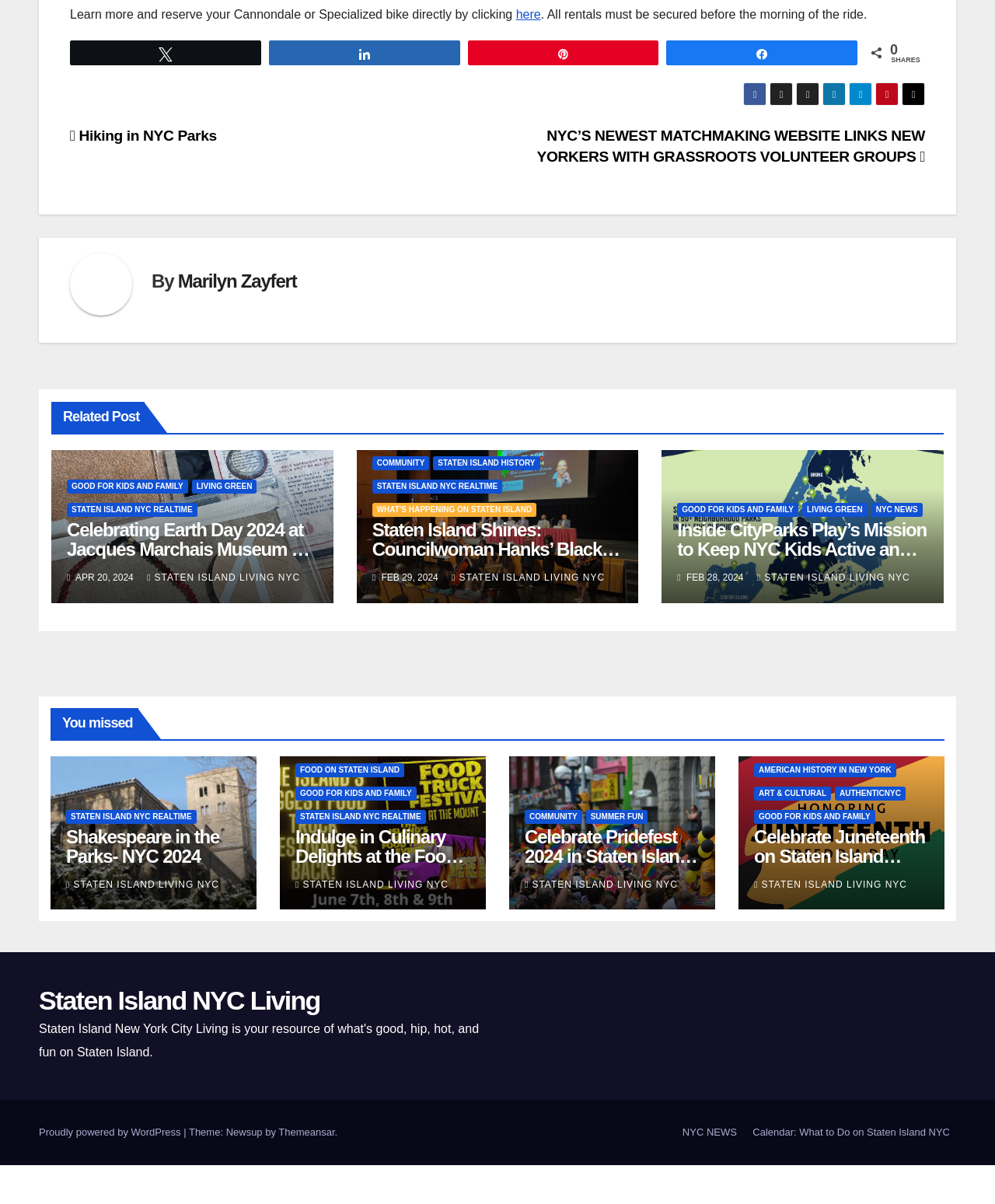Pinpoint the bounding box coordinates of the clickable area necessary to execute the following instruction: "Share on Twitter". The coordinates should be given as four float numbers between 0 and 1, namely [left, top, right, bottom].

[0.071, 0.034, 0.262, 0.053]